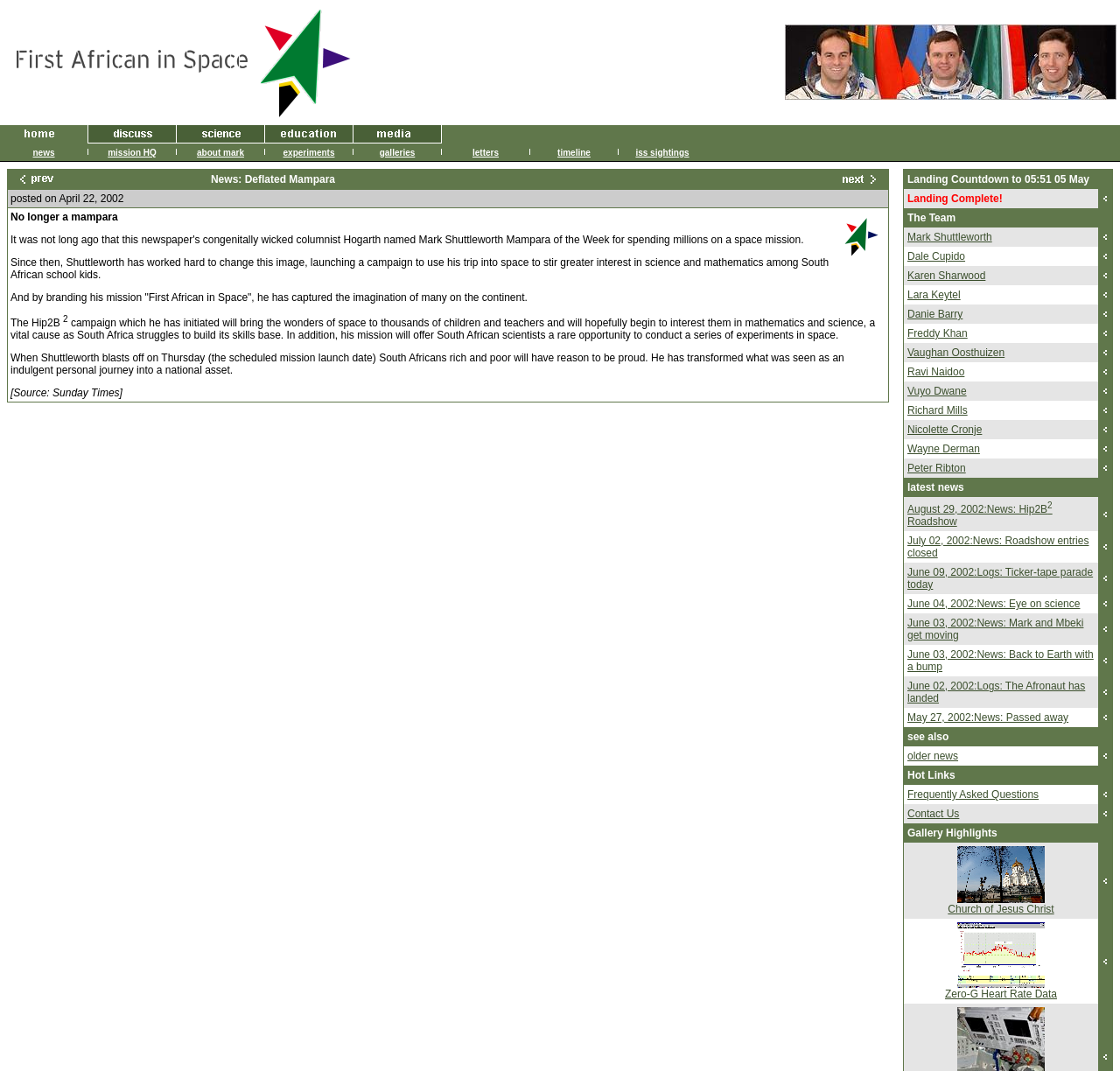Find the coordinates for the bounding box of the element with this description: "Frequently Asked Questions".

[0.81, 0.736, 0.927, 0.748]